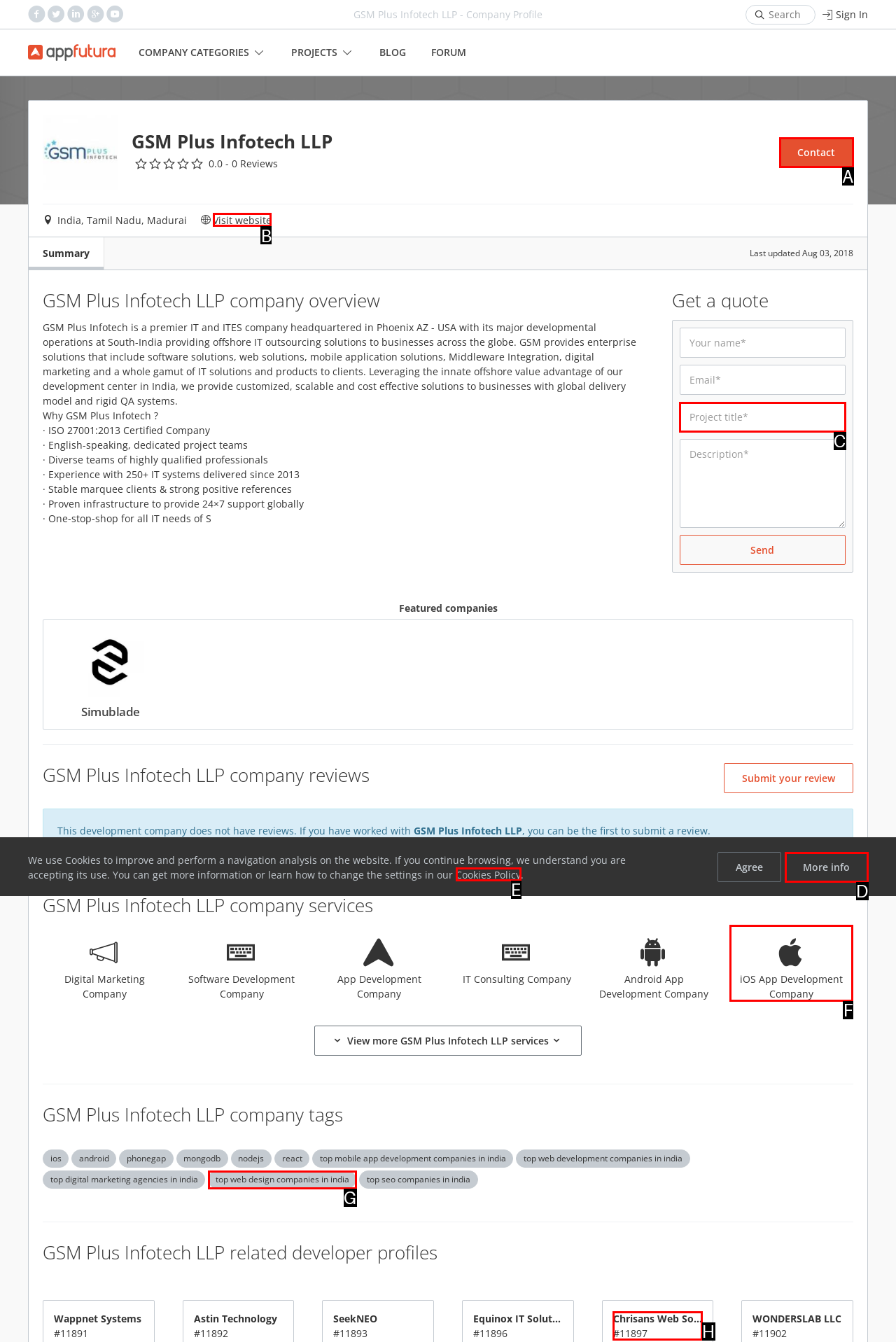Look at the highlighted elements in the screenshot and tell me which letter corresponds to the task: Visit website.

B